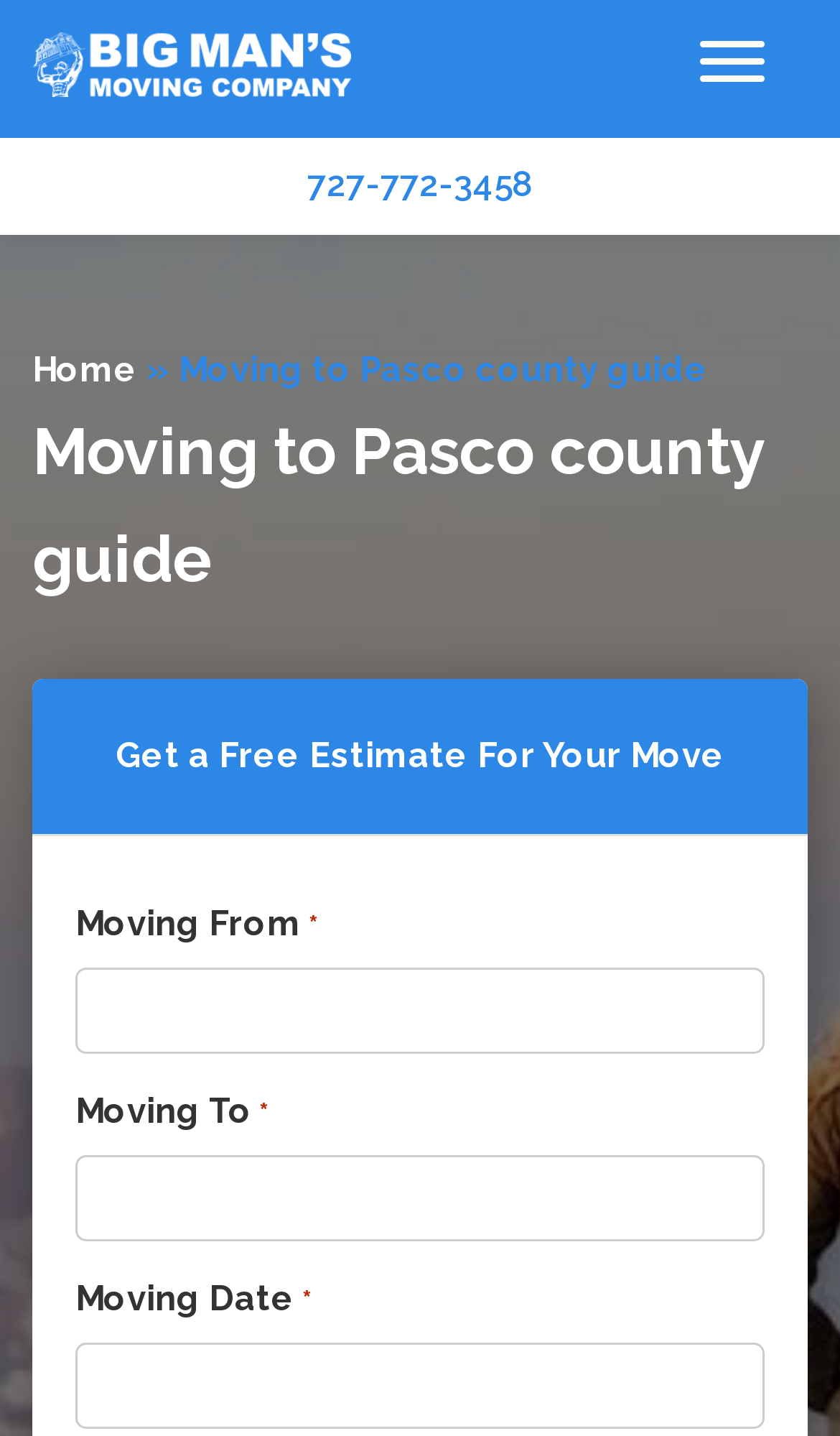Extract the main title from the webpage and generate its text.

Moving to Pasco county guide